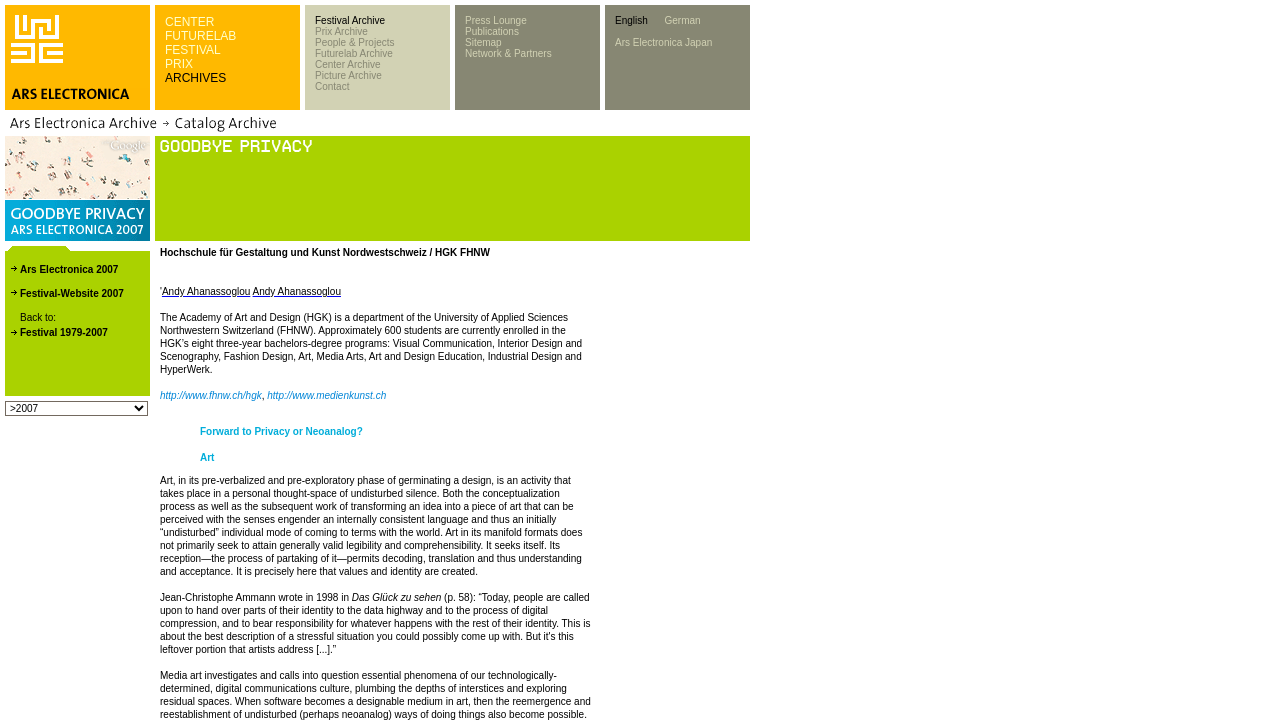Determine the bounding box for the UI element described here: "CENTER".

[0.129, 0.021, 0.167, 0.04]